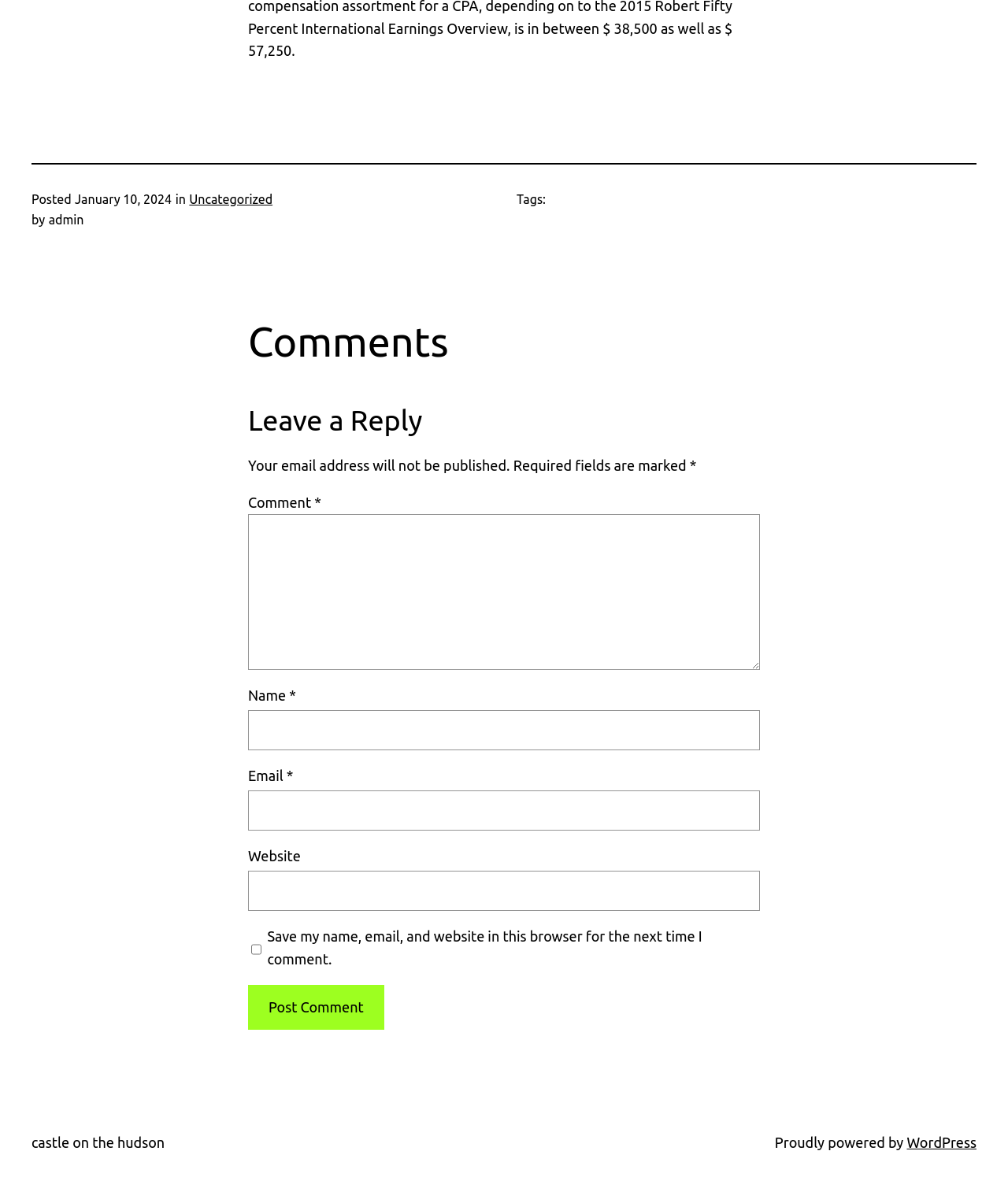Determine the bounding box coordinates for the area that should be clicked to carry out the following instruction: "Click the link to download Hollywood movies".

None